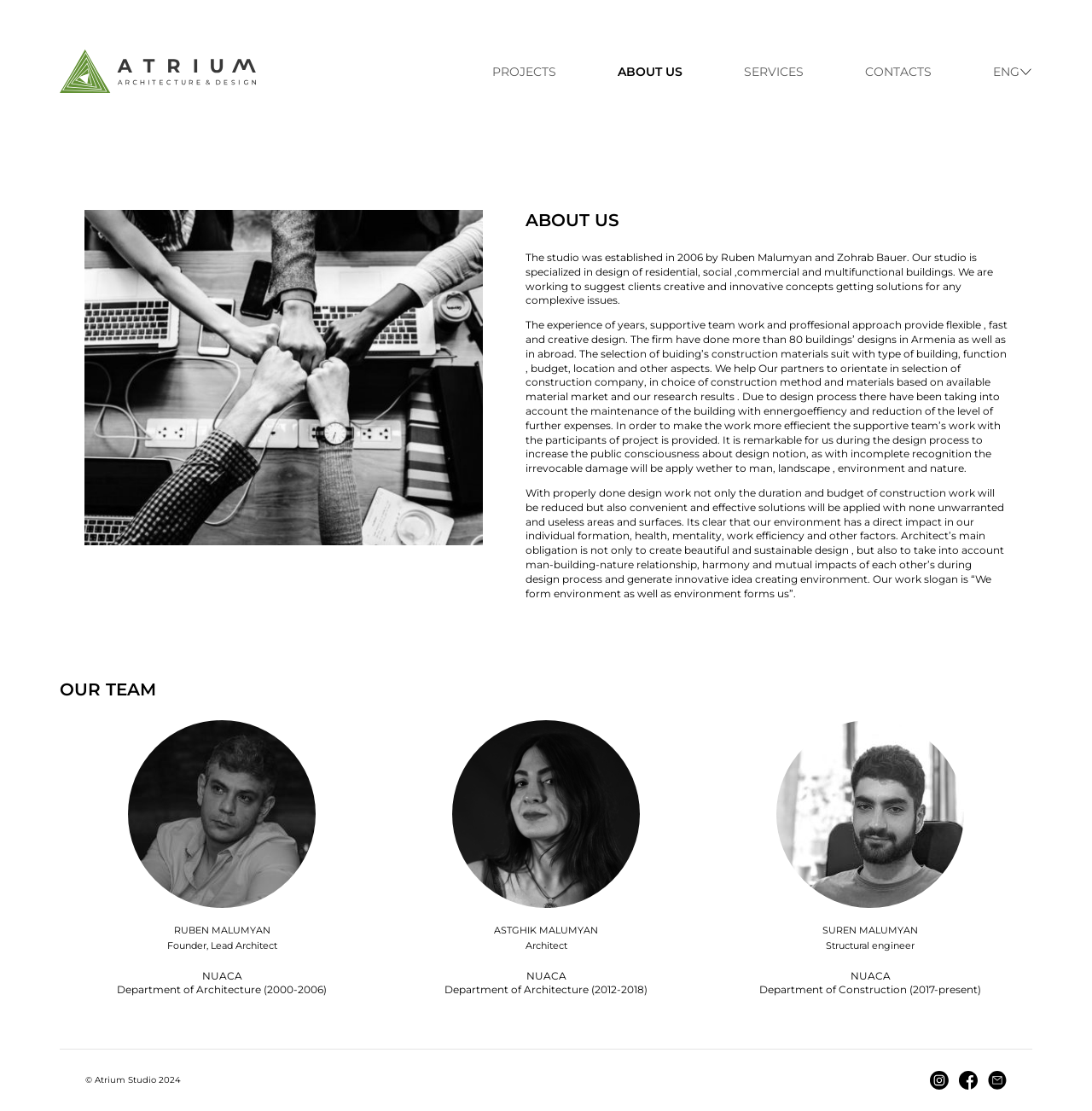Provide the bounding box coordinates of the UI element that matches the description: "Eng".

[0.909, 0.059, 0.945, 0.07]